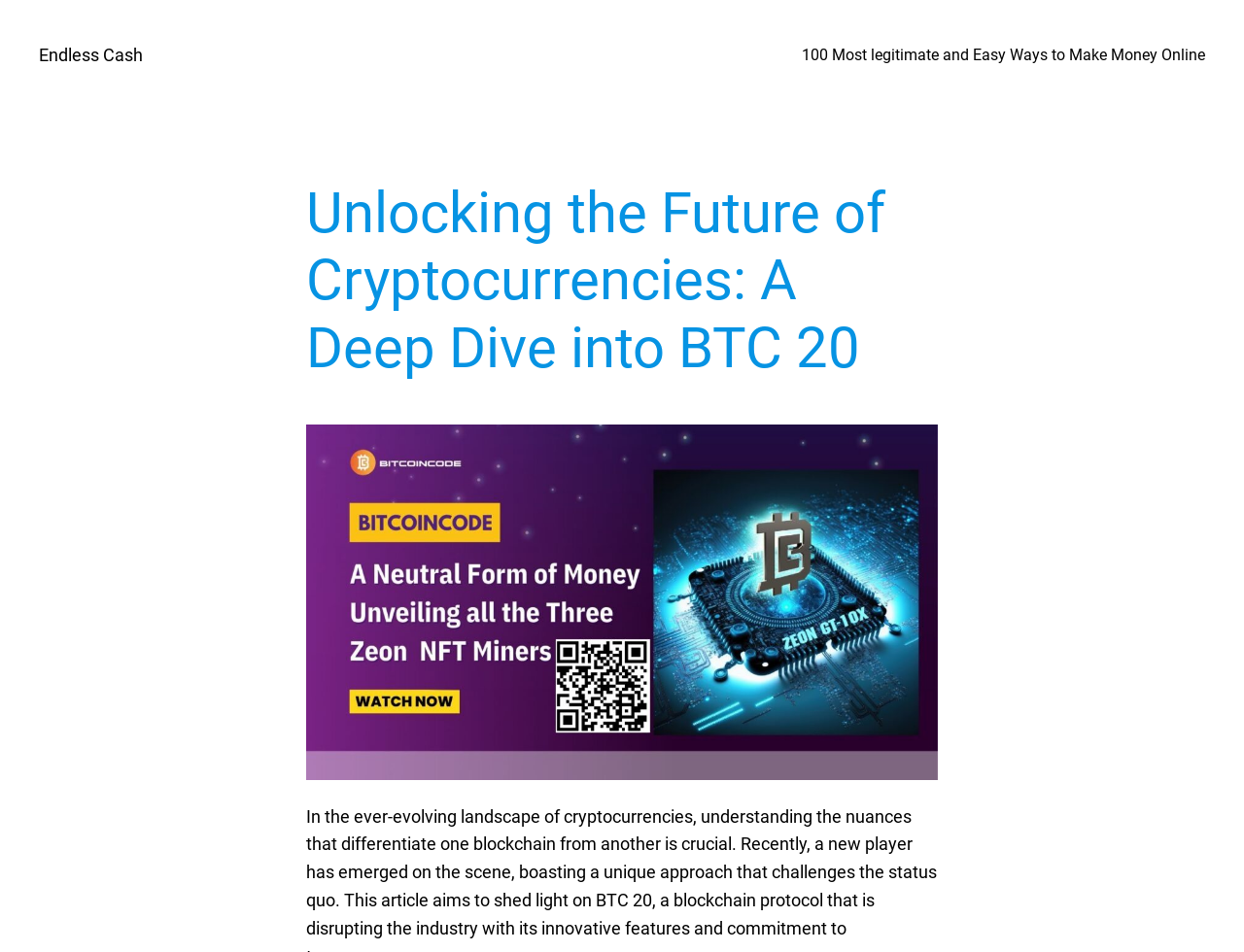Identify the bounding box for the UI element described as: "Endless Cash". Ensure the coordinates are four float numbers between 0 and 1, formatted as [left, top, right, bottom].

[0.031, 0.047, 0.115, 0.068]